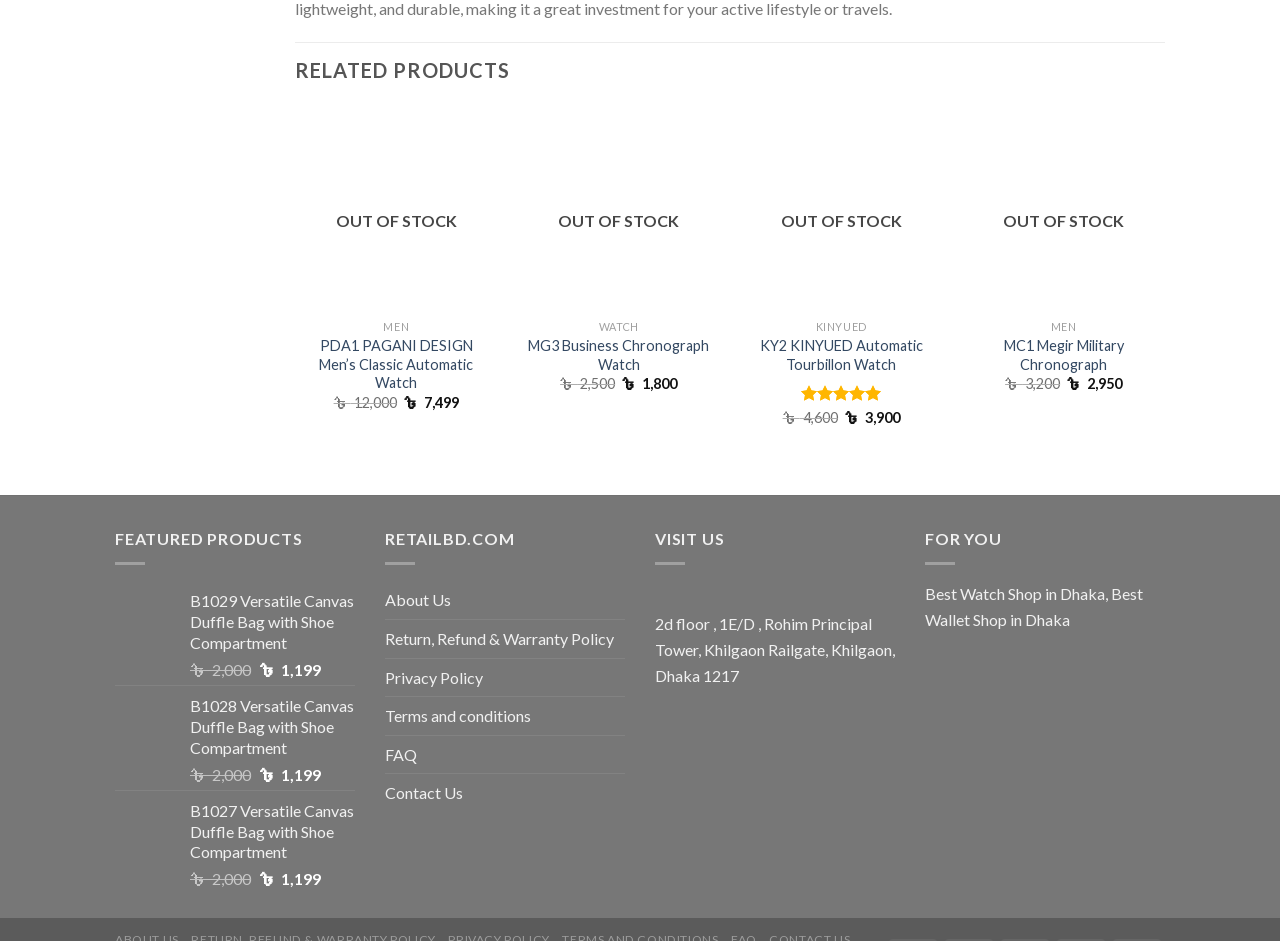Pinpoint the bounding box coordinates of the element you need to click to execute the following instruction: "Click the 'Assess' button". The bounding box should be represented by four float numbers between 0 and 1, in the format [left, top, right, bottom].

None